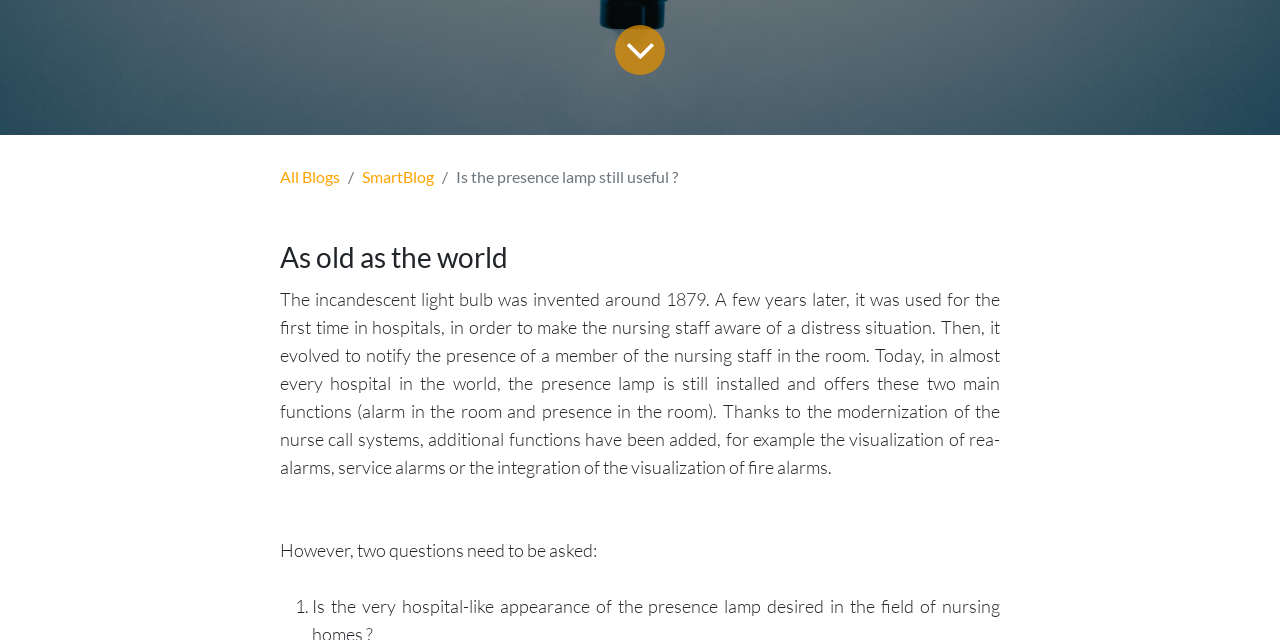Identify the bounding box coordinates for the UI element described as follows: All Blogs. Use the format (top-left x, top-left y, bottom-right x, bottom-right y) and ensure all values are floating point numbers between 0 and 1.

[0.219, 0.261, 0.266, 0.291]